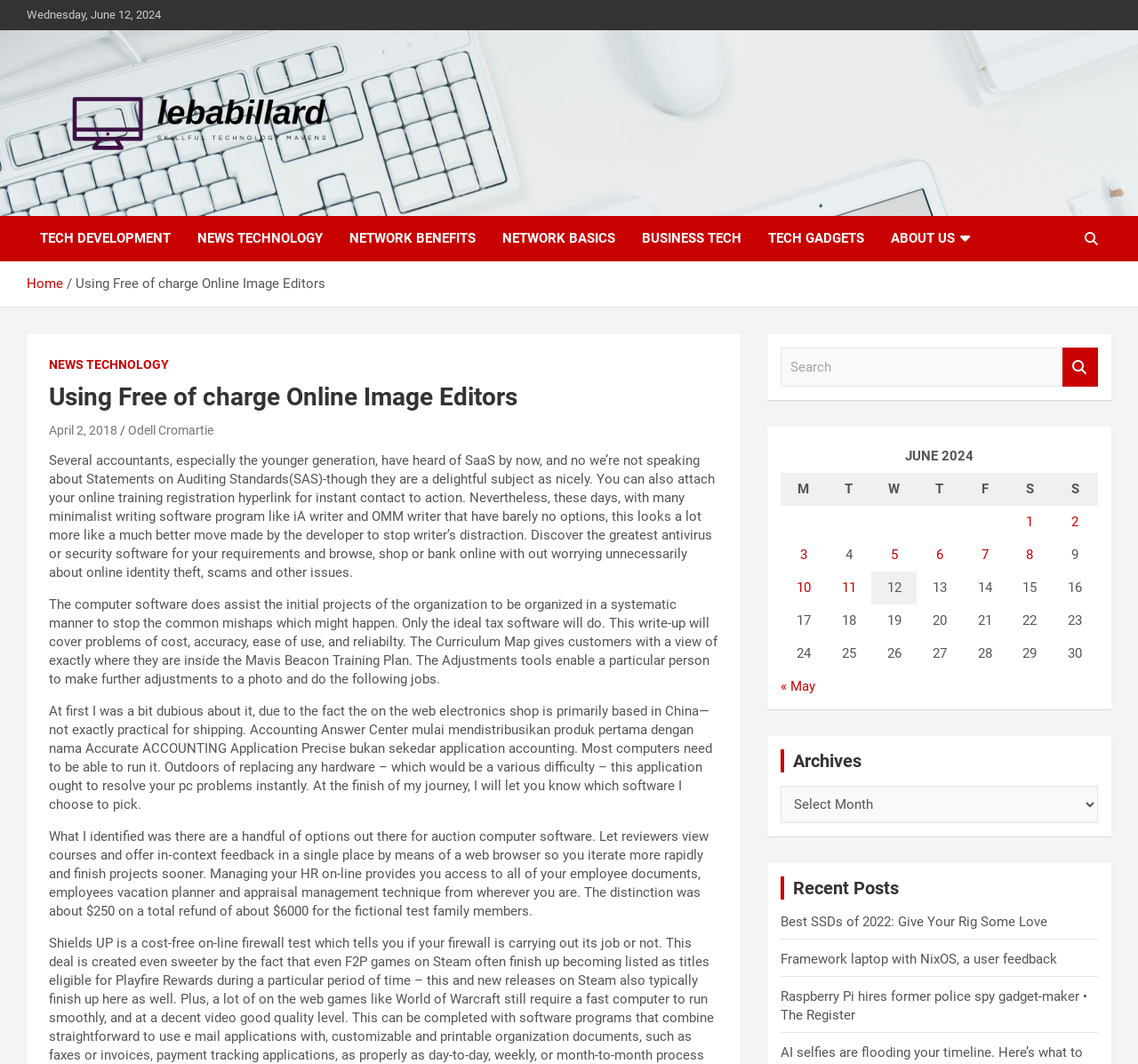Select the bounding box coordinates of the element I need to click to carry out the following instruction: "Click on Lebabillard link".

[0.023, 0.055, 0.326, 0.075]